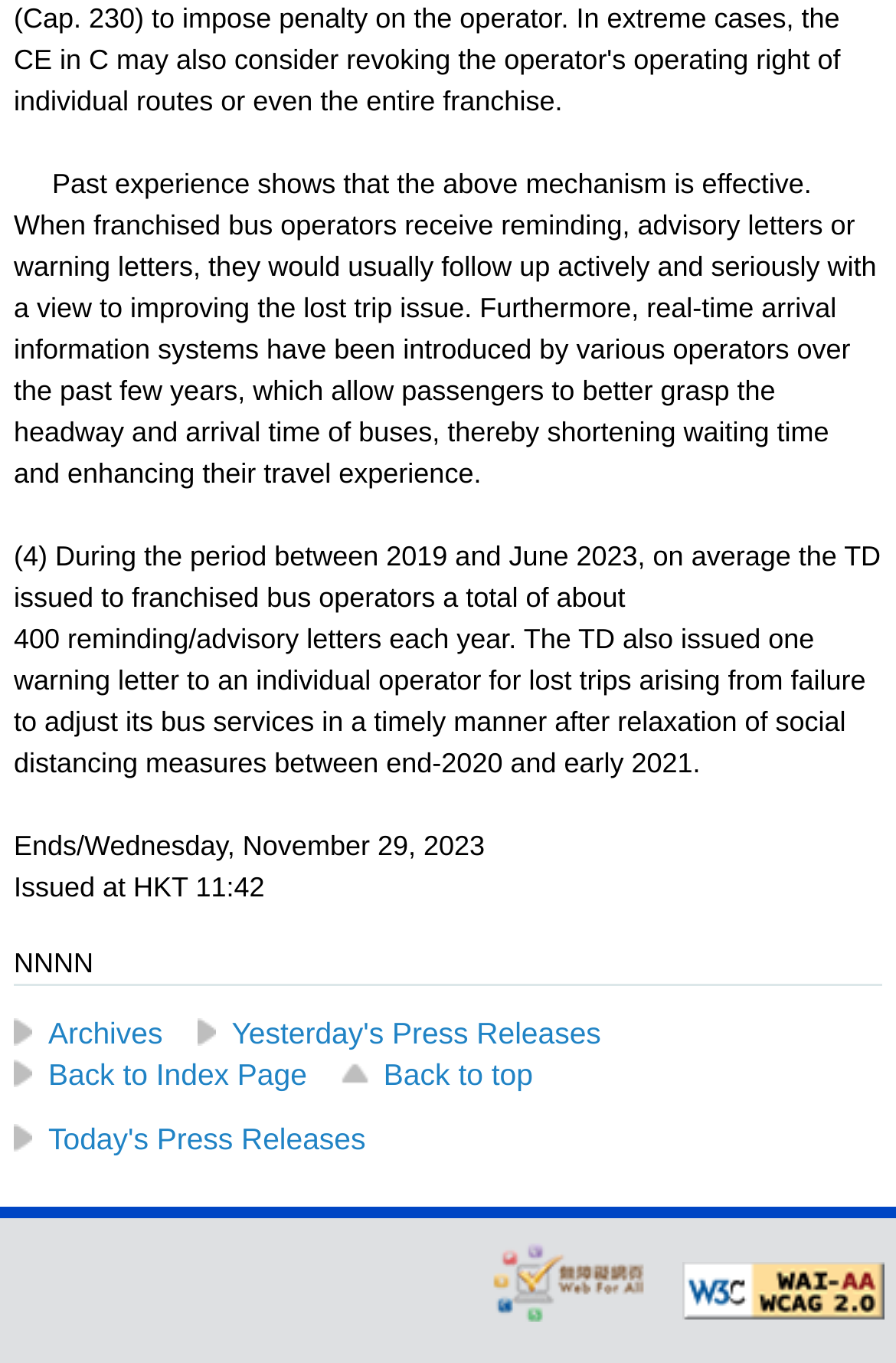Carefully examine the image and provide an in-depth answer to the question: How many reminding/advisory letters were issued on average each year?

I found the answer by reading the text '(4) During the period between 2019 and June 2023, on average the TD issued to franchised bus operators a total of about 400 reminding/advisory letters each year.' which provides the average number of reminding/advisory letters issued each year.